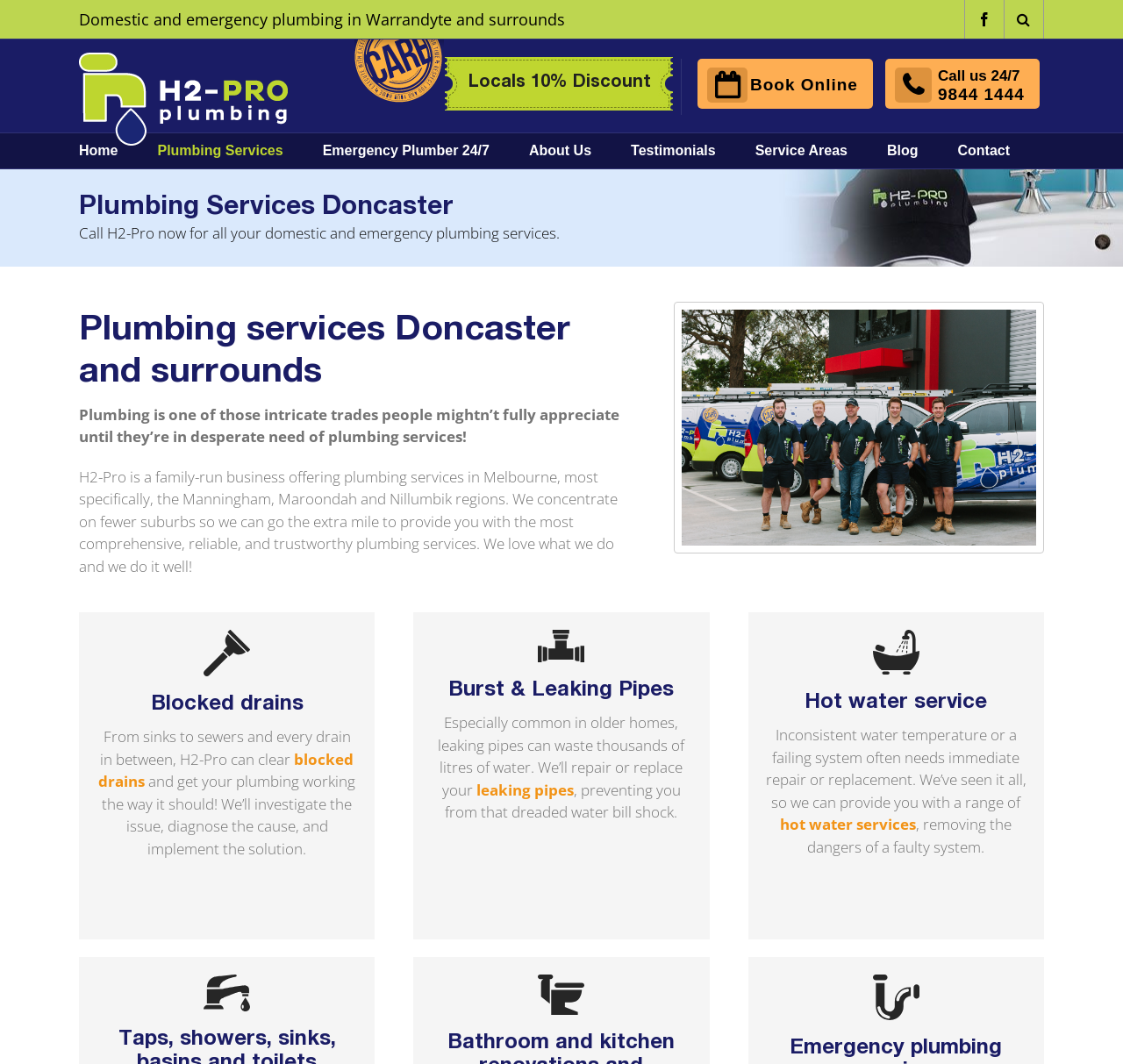Please identify the bounding box coordinates of where to click in order to follow the instruction: "Learn more about blocked drains".

[0.088, 0.704, 0.315, 0.744]